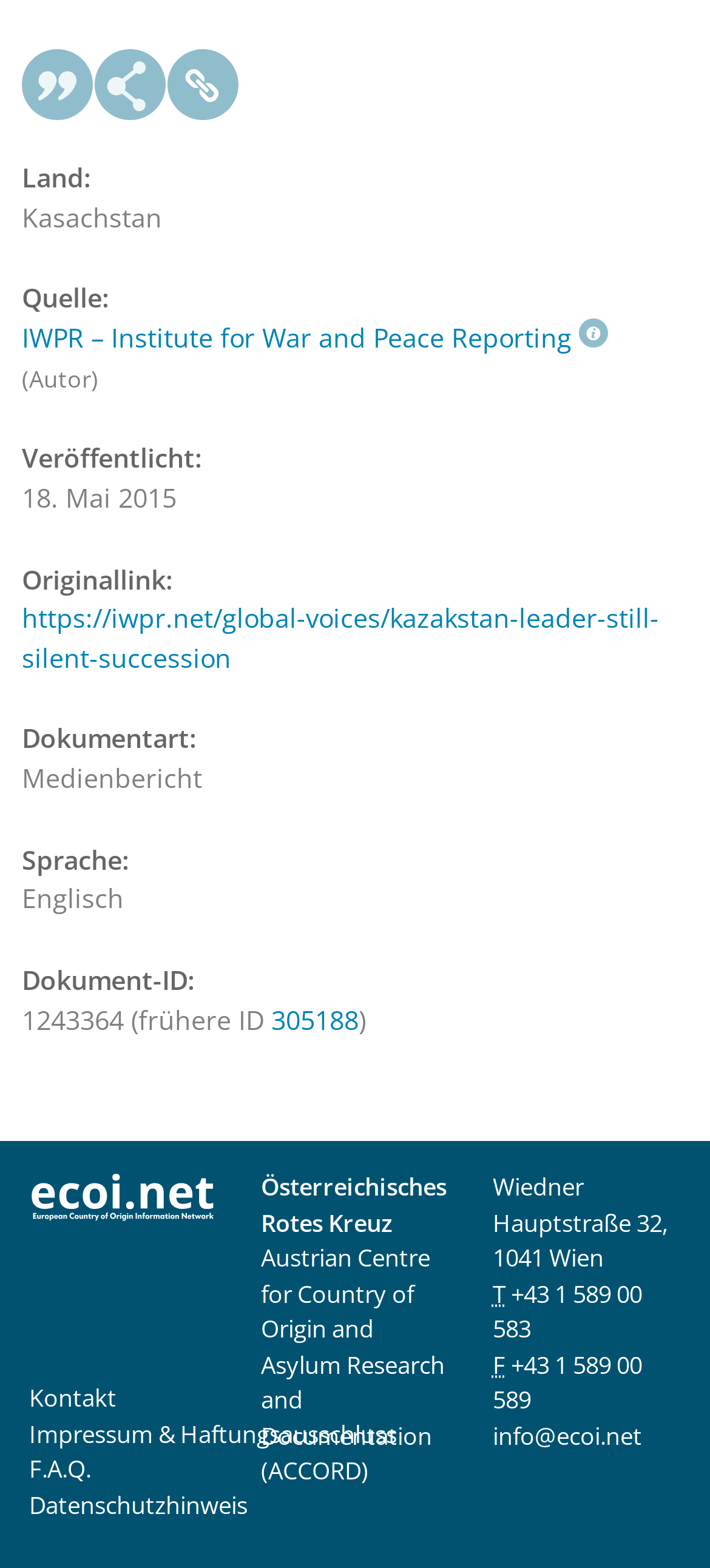What is the source of the article?
Answer the question with detailed information derived from the image.

I found a section that lists 'Quelle:' as a term, and its corresponding detail is a link to 'IWPR – Institute for War and Peace Reporting', which is the source of the article.